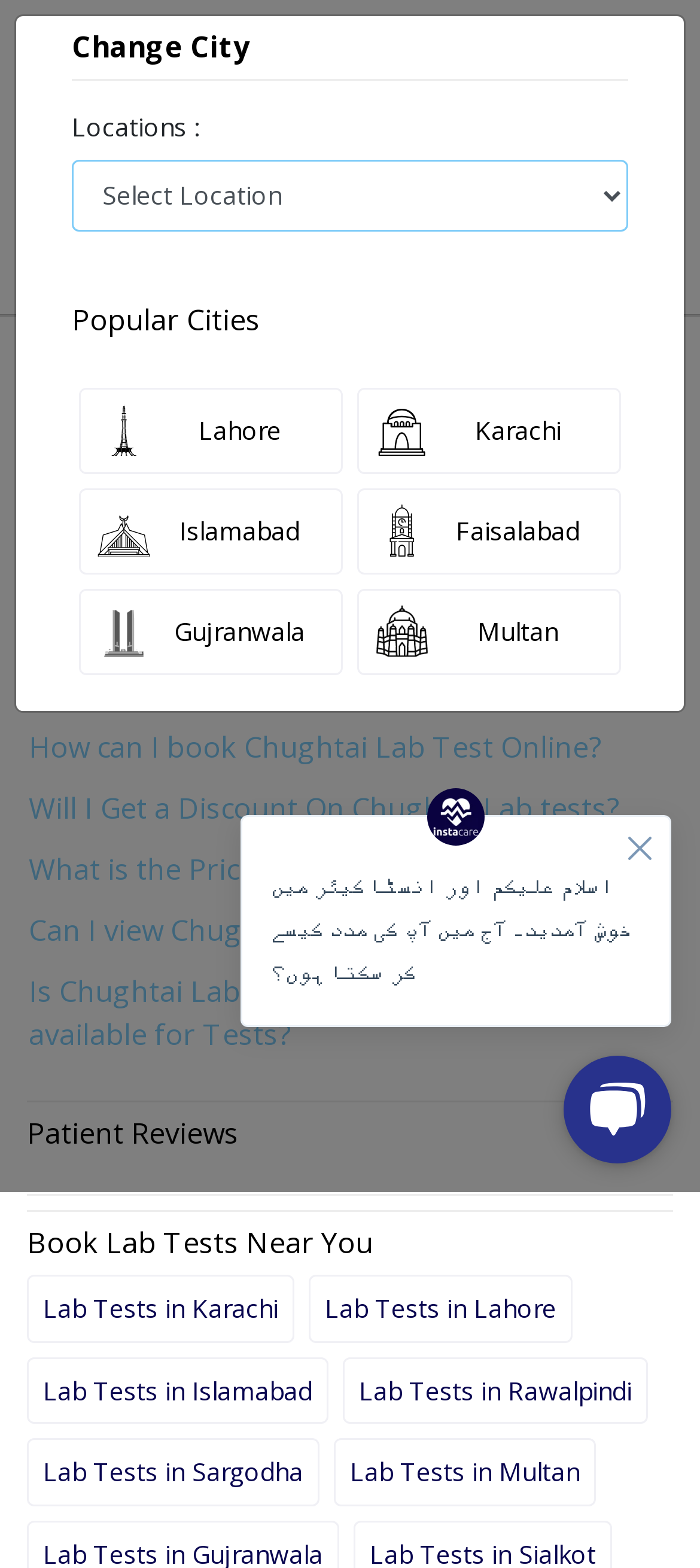Find and specify the bounding box coordinates that correspond to the clickable region for the instruction: "View cart".

[0.545, 0.145, 0.922, 0.191]